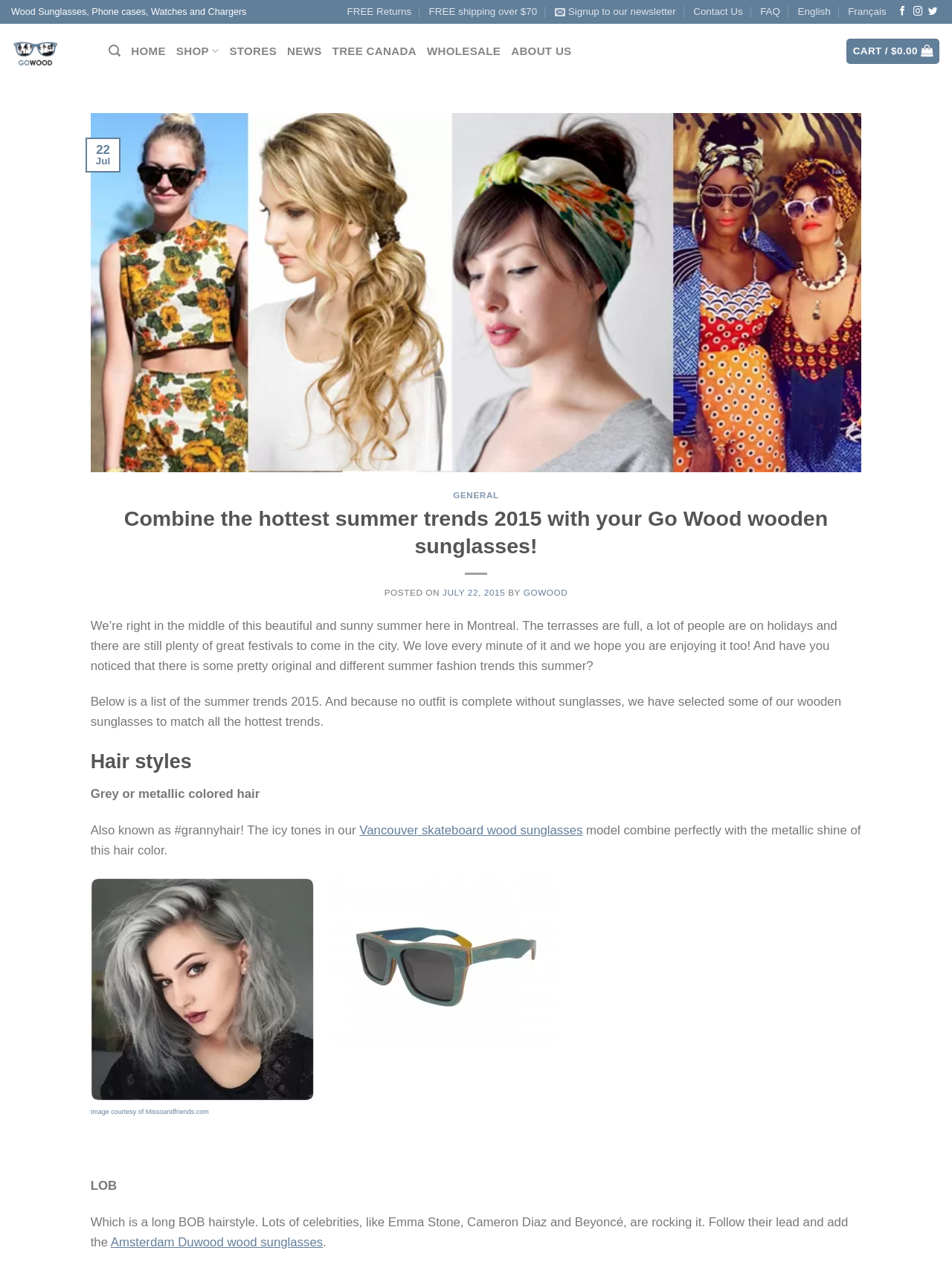Respond with a single word or phrase to the following question:
What is the name of the website?

Go Wood